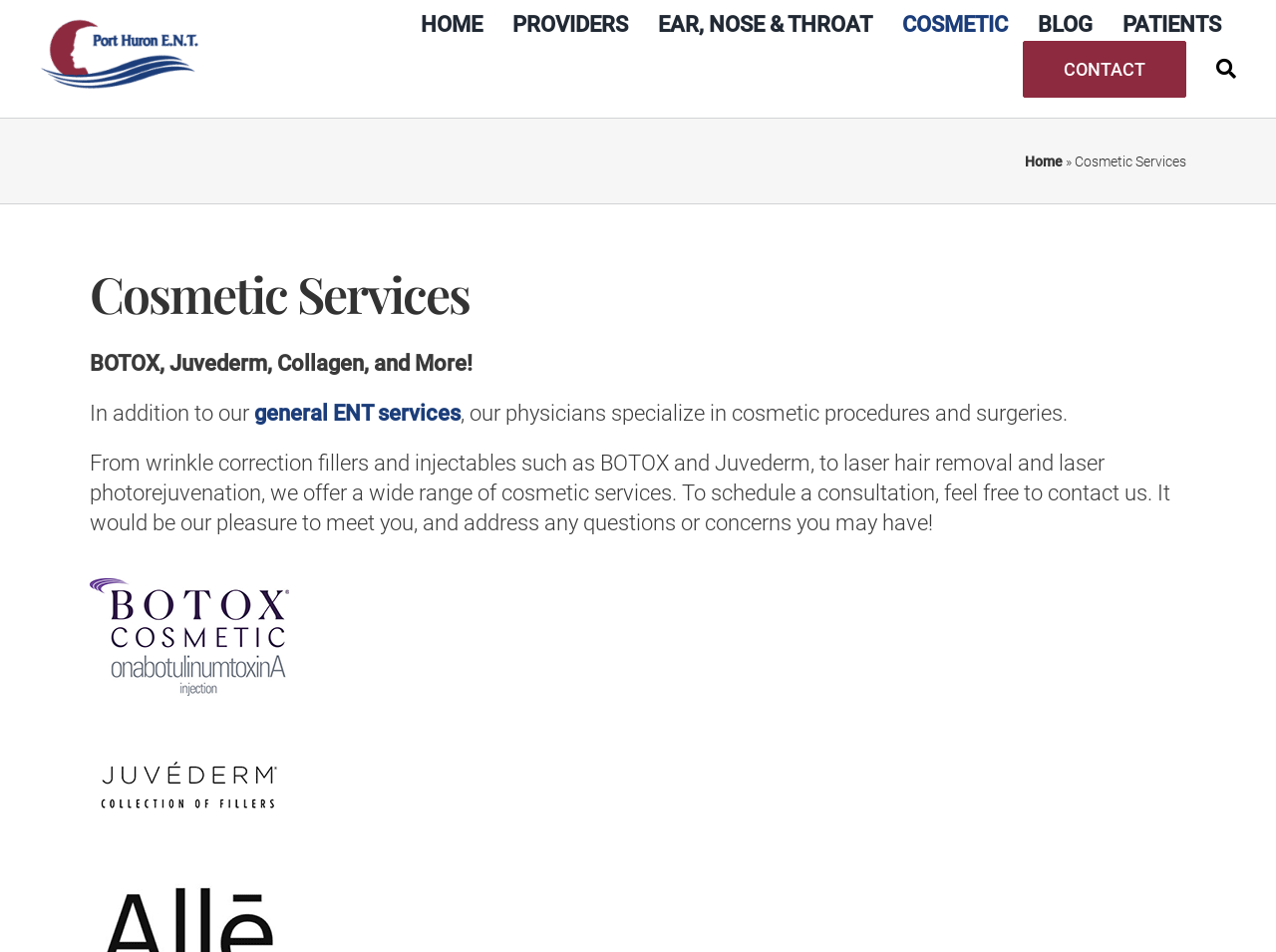What is the image on the right side of the 'BOTOX, Juvederm, Collagen, and More!' text?
Look at the screenshot and provide an in-depth answer.

The image on the right side of the 'BOTOX, Juvederm, Collagen, and More!' text is an image of BOTOX, as indicated by the image description 'botox port huron mi'.